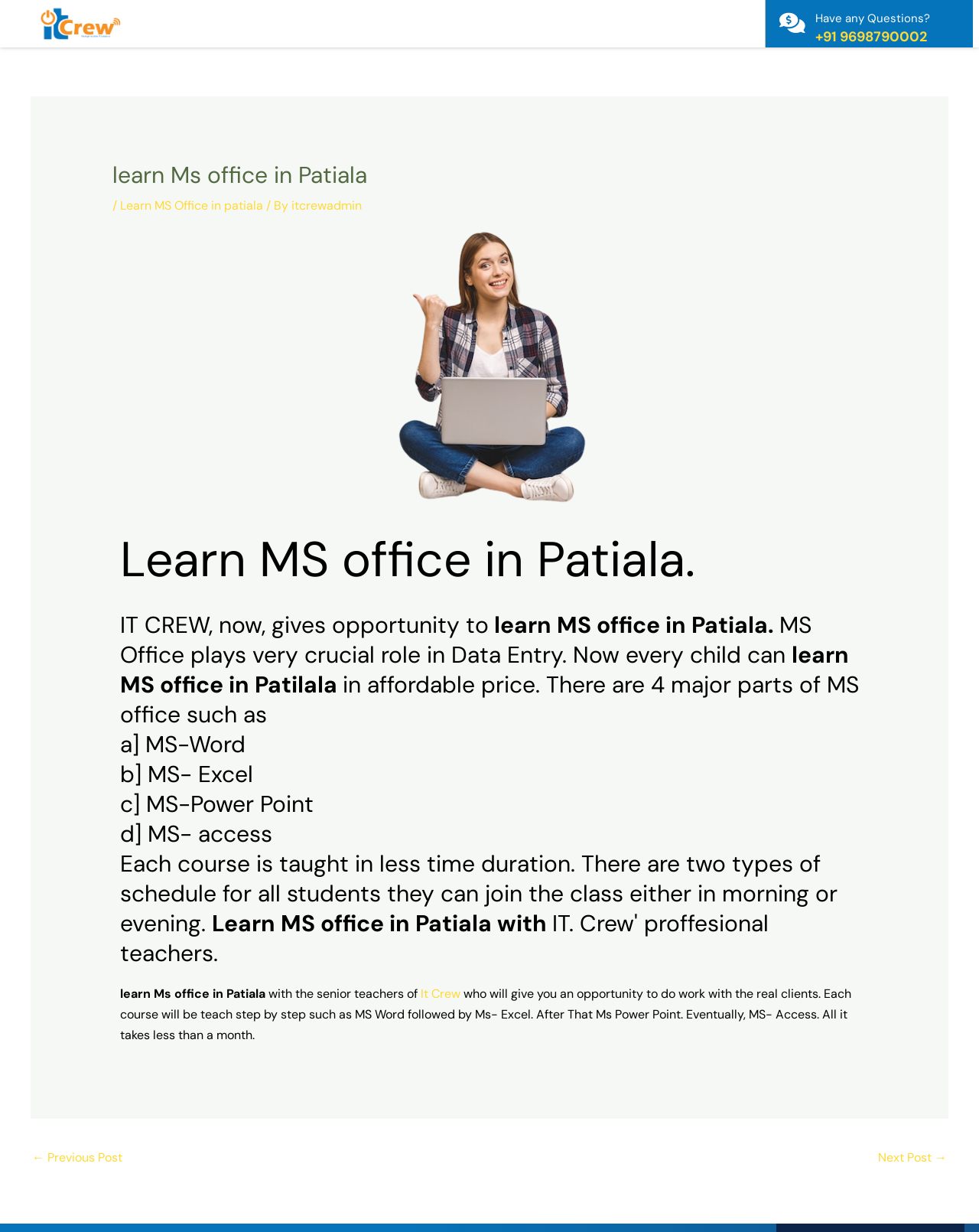Based on the image, please elaborate on the answer to the following question:
What is the name of the computer center mentioned on the webpage?

I found the name of the computer center by reading the heading element that says 'Learn MS office in Patiala.' and then looking at the link element that says 'itcrewadmin' which is located near the top of the webpage. Additionally, I found another mention of 'IT CREW' in the paragraph that describes the courses offered.